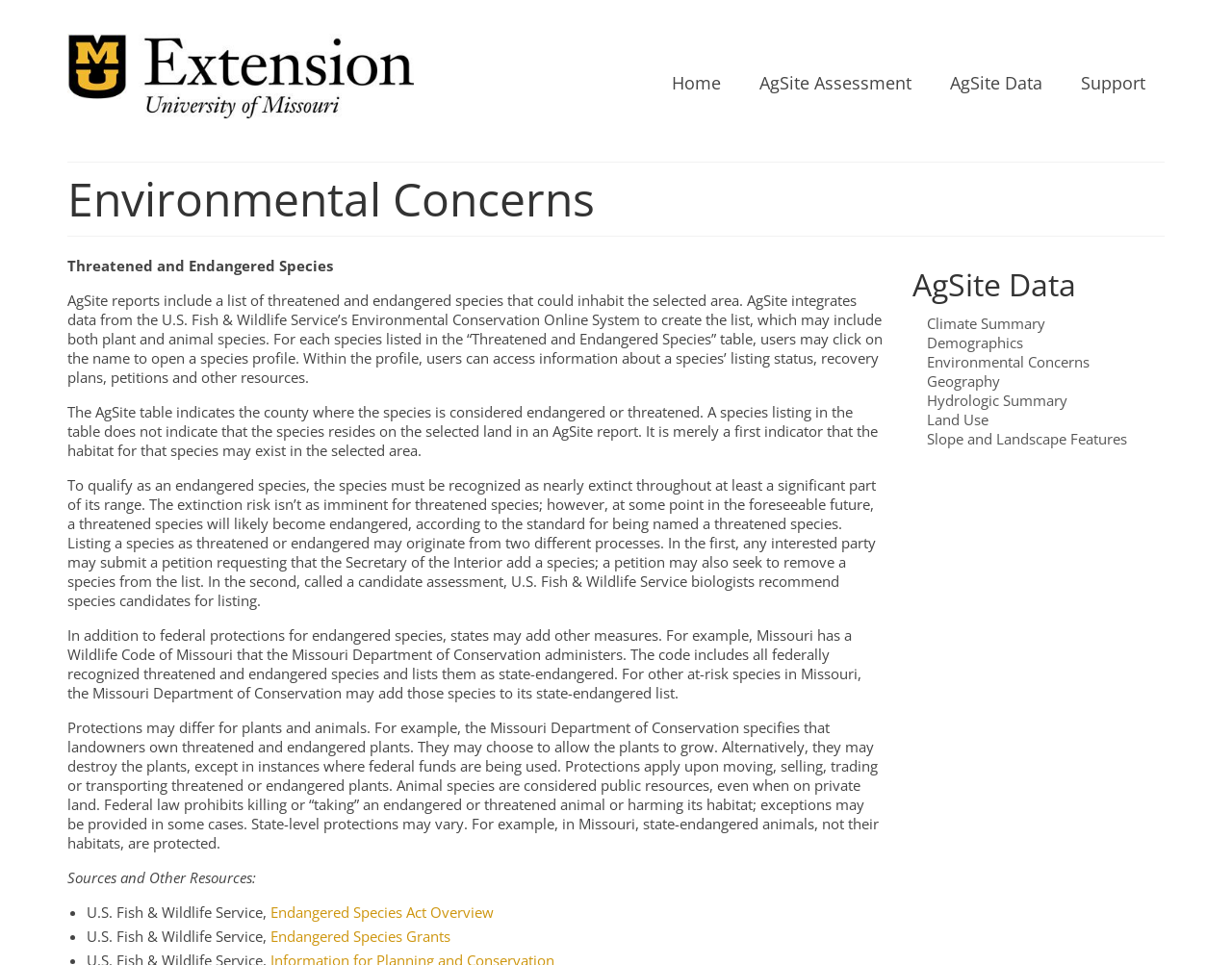What is the source of the data for threatened and endangered species?
Please provide a comprehensive answer based on the information in the image.

The webpage mentions that AgSite integrates data from the U.S. Fish & Wildlife Service’s Environmental Conservation Online System to create the list of threatened and endangered species.